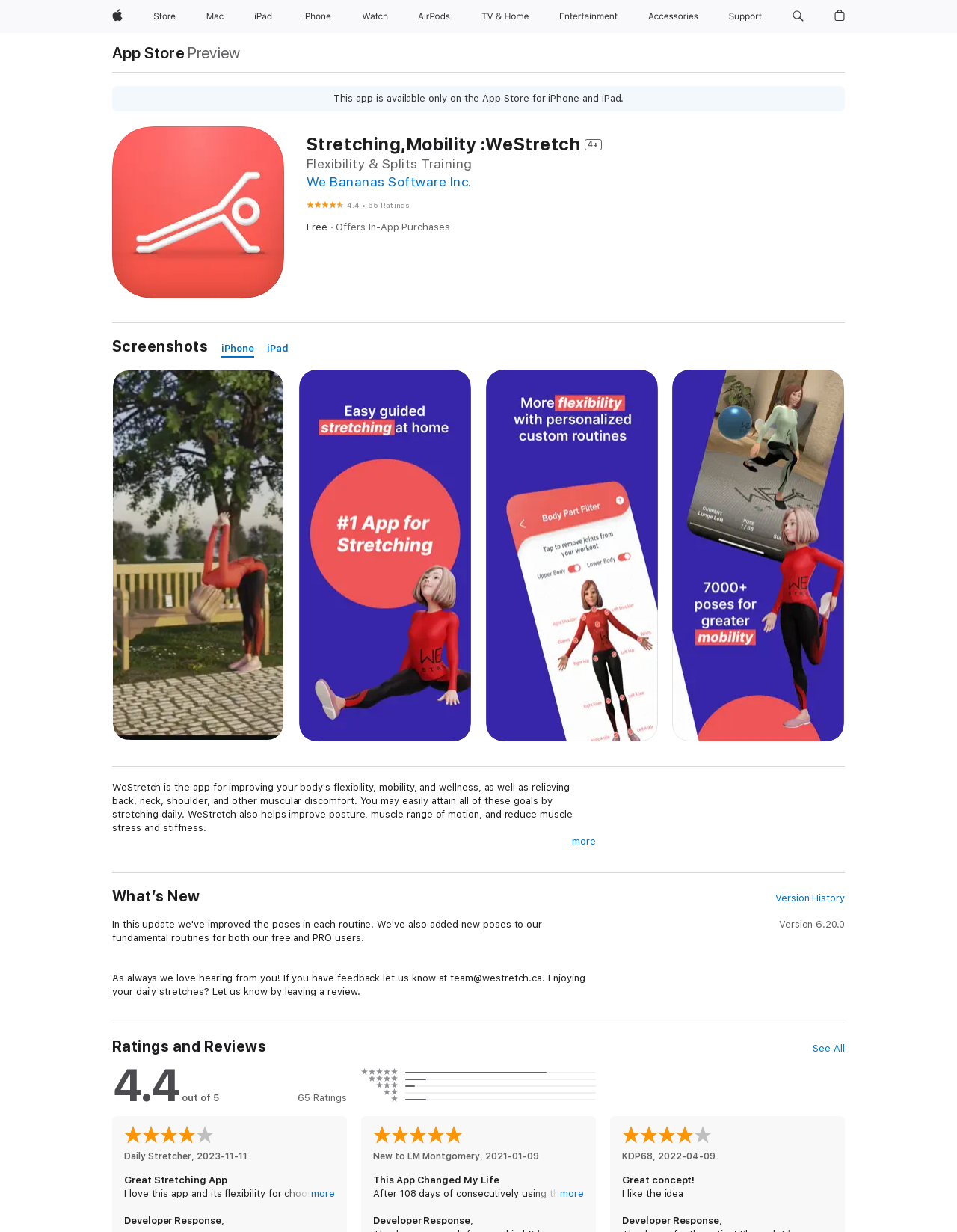What is the rating of the app out of 5?
Using the information presented in the image, please offer a detailed response to the question.

The rating of the app is 4.4 out of 5, which can be found in the figure with the details '4.4 out of 5' on the webpage.